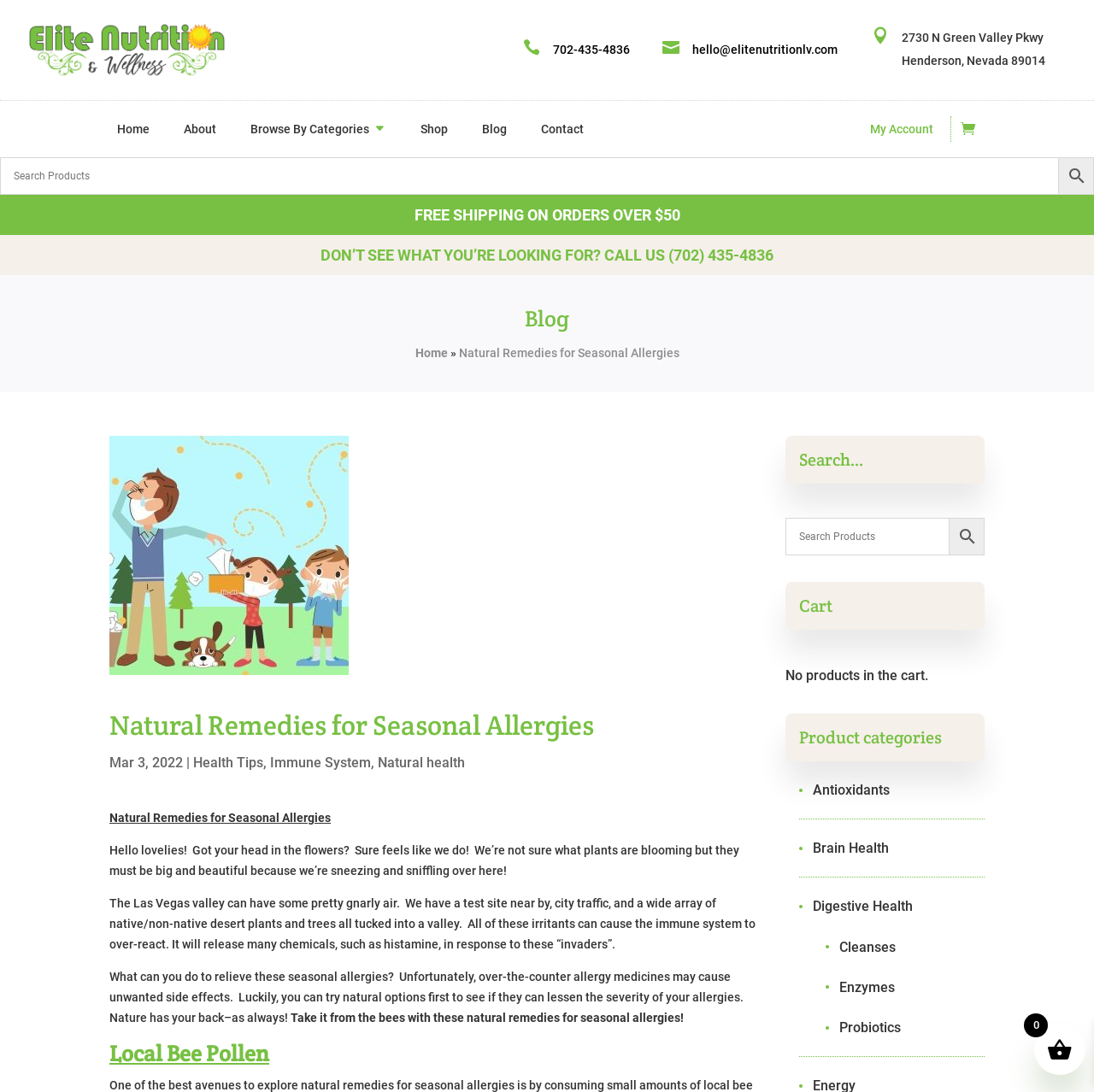What is the name of the company?
Using the image as a reference, give an elaborate response to the question.

I found the company name by looking at the top left corner of the webpage, where the logo and company name are usually located. The logo says 'Elite Nutrition Header Logo'.